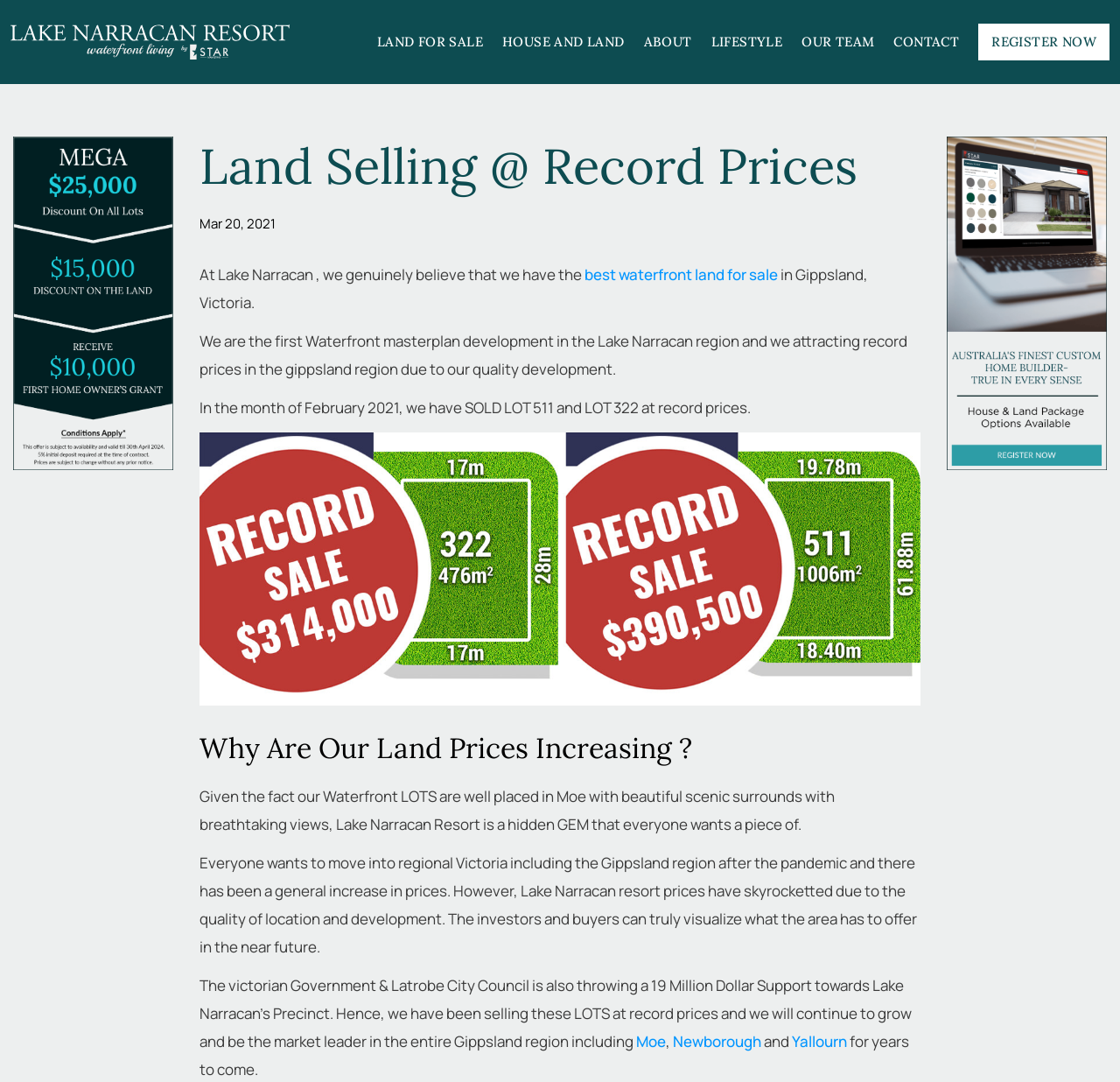Given the description of a UI element: "Lifestyle", identify the bounding box coordinates of the matching element in the webpage screenshot.

[0.635, 0.02, 0.699, 0.057]